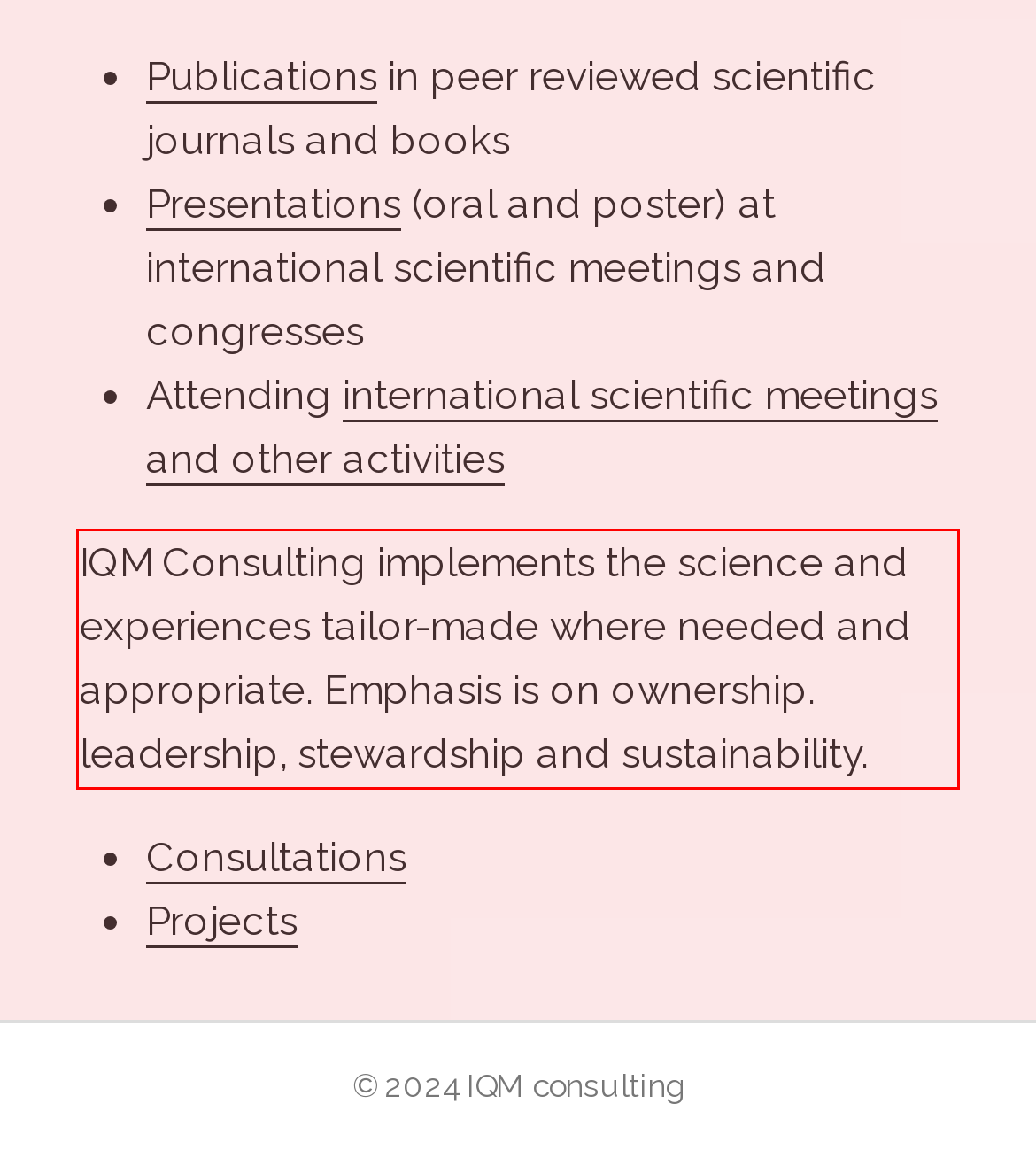Please perform OCR on the text within the red rectangle in the webpage screenshot and return the text content.

IQM Consulting implements the science and experiences tailor-made where needed and appropriate. Emphasis is on ownership. leadership, stewardship and sustainability.